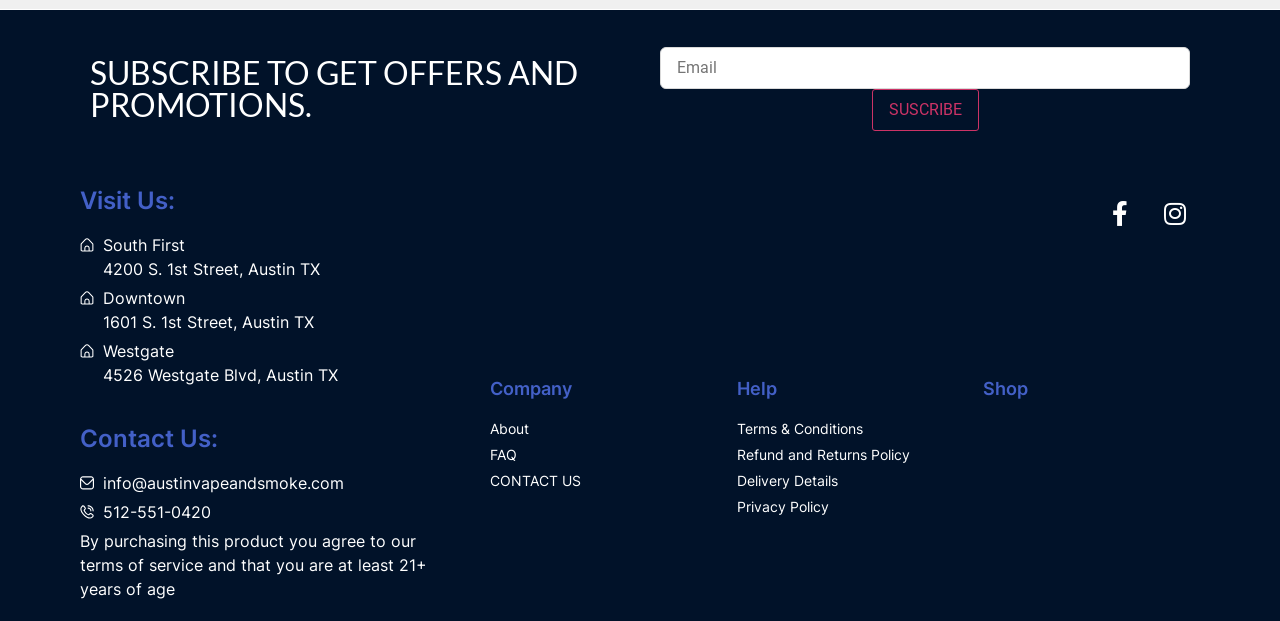Refer to the image and provide an in-depth answer to the question:
What is the purpose of the textbox?

The textbox is labeled as 'Email' and is required, indicating that it is used to input an email address, likely for subscription or newsletter purposes.